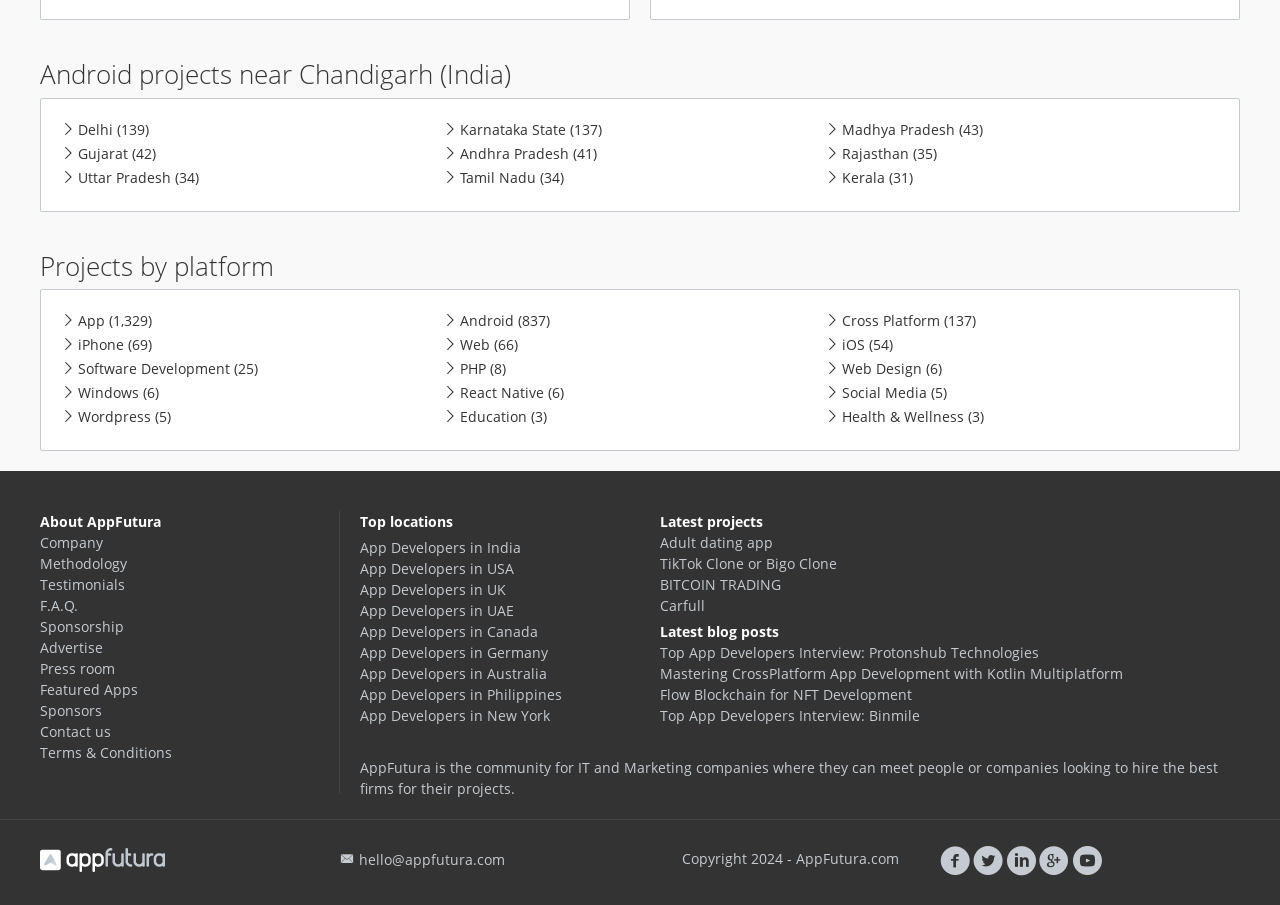Answer the following query with a single word or phrase:
What are the top locations for app developers?

India, USA, UK, UAE, Canada